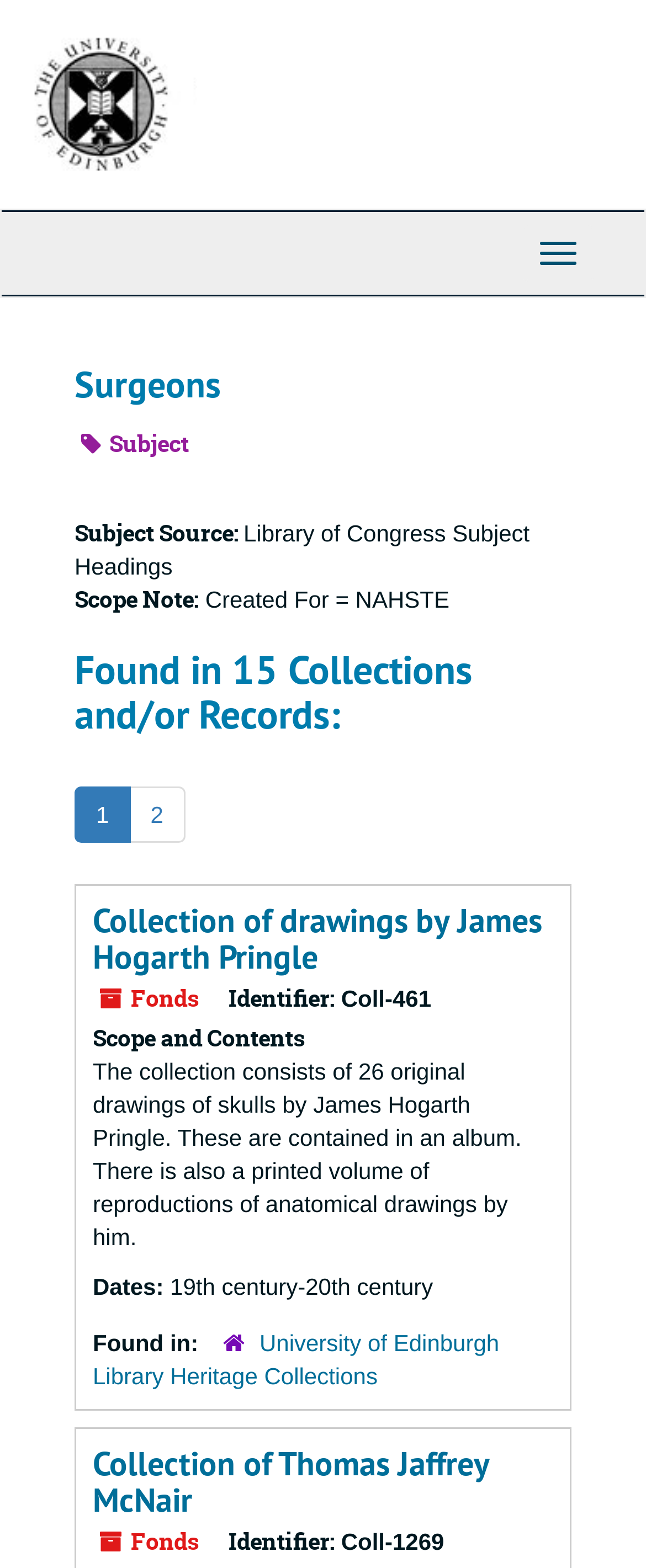Analyze and describe the webpage in a detailed narrative.

The webpage is about surgeons in the University of Edinburgh Archive and Manuscript Collections. At the top, there is a link to the University of Edinburgh and an image of the university's logo. Below this, there is a top-level navigation bar.

The main content of the page is divided into sections. The first section has a heading "Surgeons" and provides information about the subject, including a scope note and a mention that it was created for NAHSTE. 

Below this, there is a section that lists 15 collections and/or records related to surgeons. Each collection is represented by a link, with the first two collections labeled as "1" and "2". 

The page then displays detailed information about each collection. The first collection shown is "Collection of drawings by James Hogarth Pringle", which has a heading and a link to the collection. Below this, there is information about the collection, including its identifier, scope and contents, and dates. The scope and contents section provides a detailed description of the collection, including the number of original drawings and a printed volume of reproductions.

The page continues to display information about other collections, including "Collection of Thomas Jaffrey McNair", with similar details provided for each collection.